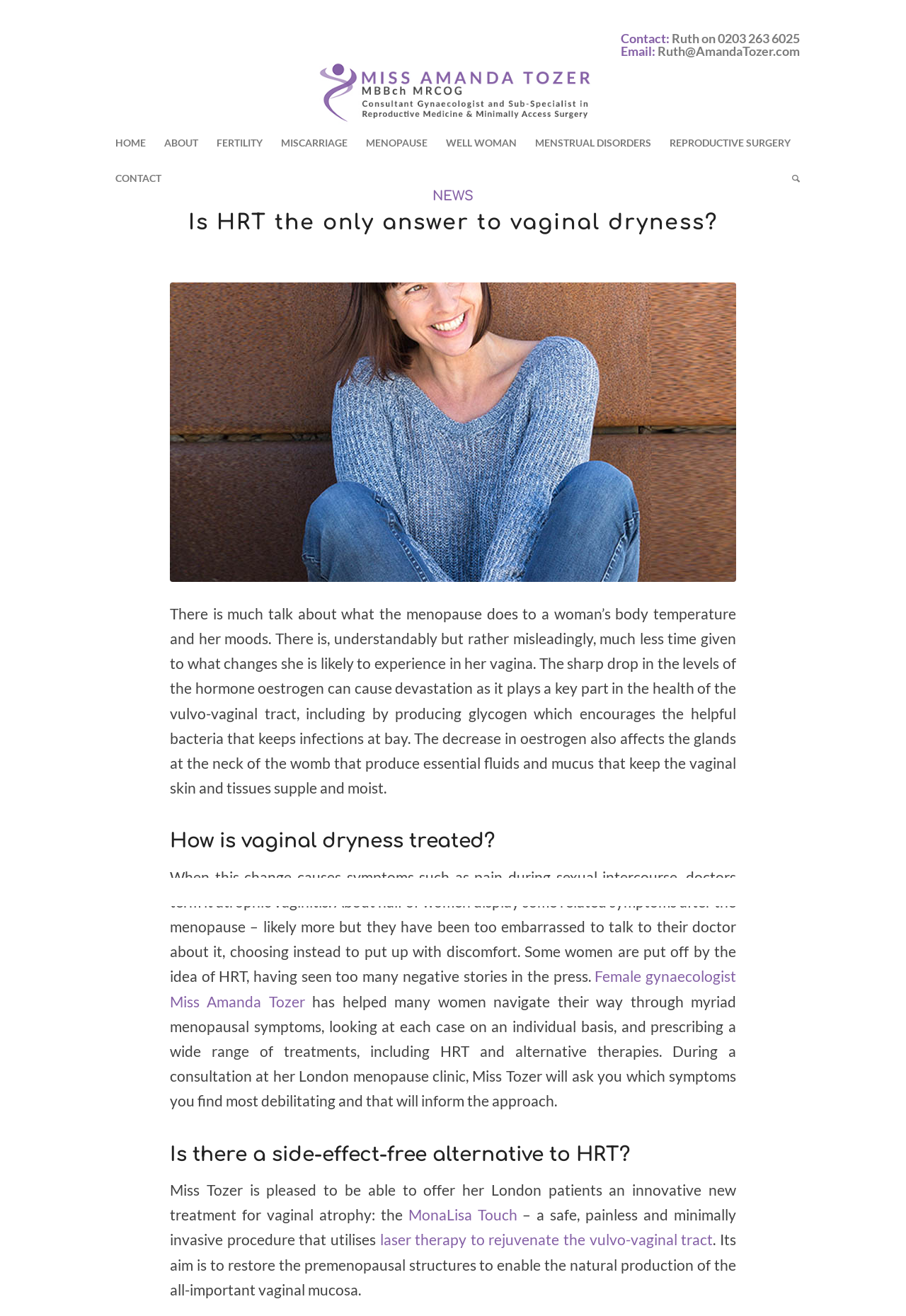Specify the bounding box coordinates of the area that needs to be clicked to achieve the following instruction: "Search for something".

[0.864, 0.122, 0.883, 0.149]